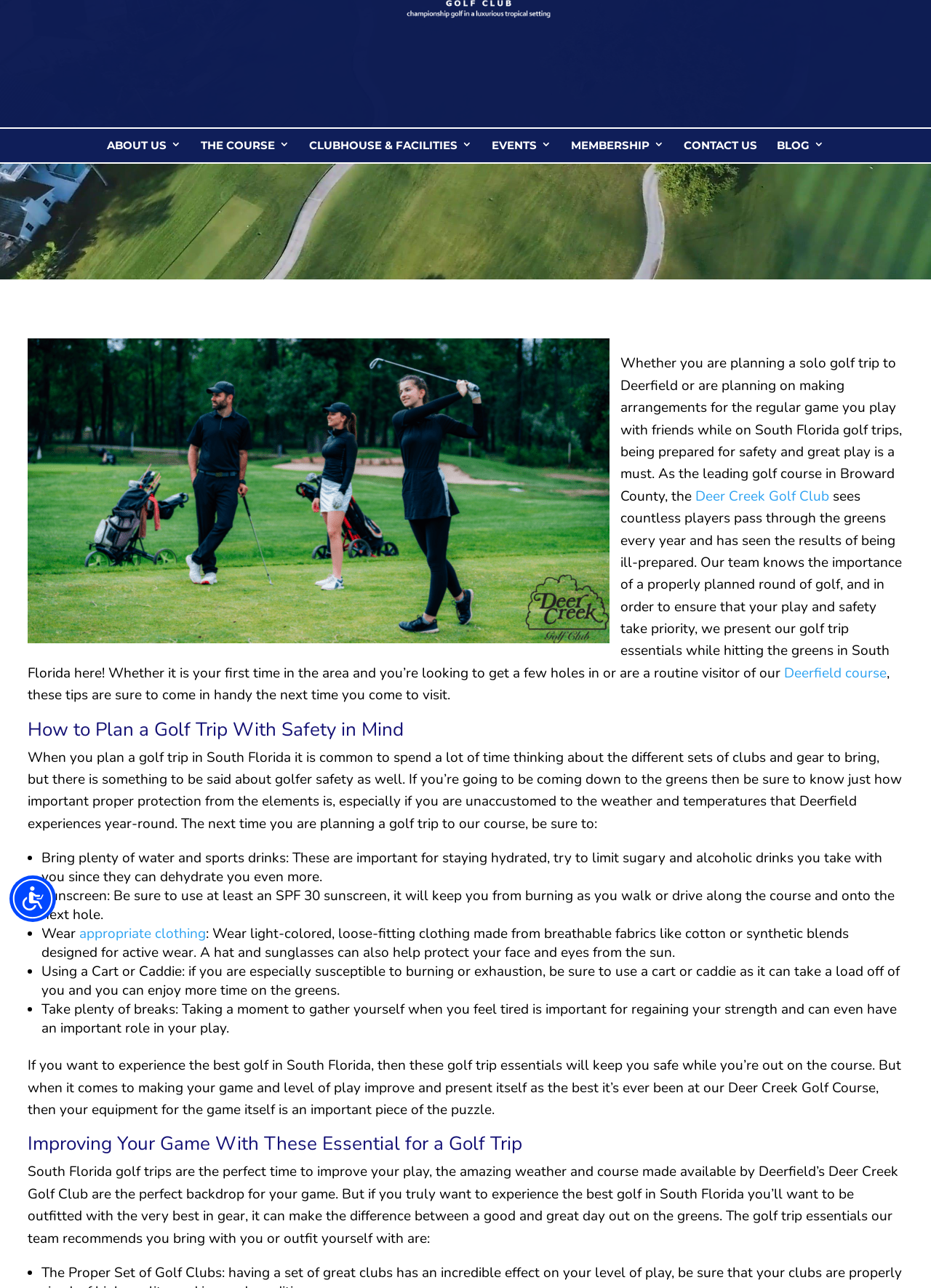What is the name of the golf club?
Analyze the screenshot and provide a detailed answer to the question.

The name of the golf club is mentioned in the link 'Deer Creek Golf Club' at the top of the webpage, and also in the image description 'Deer Creek Golf Club'.